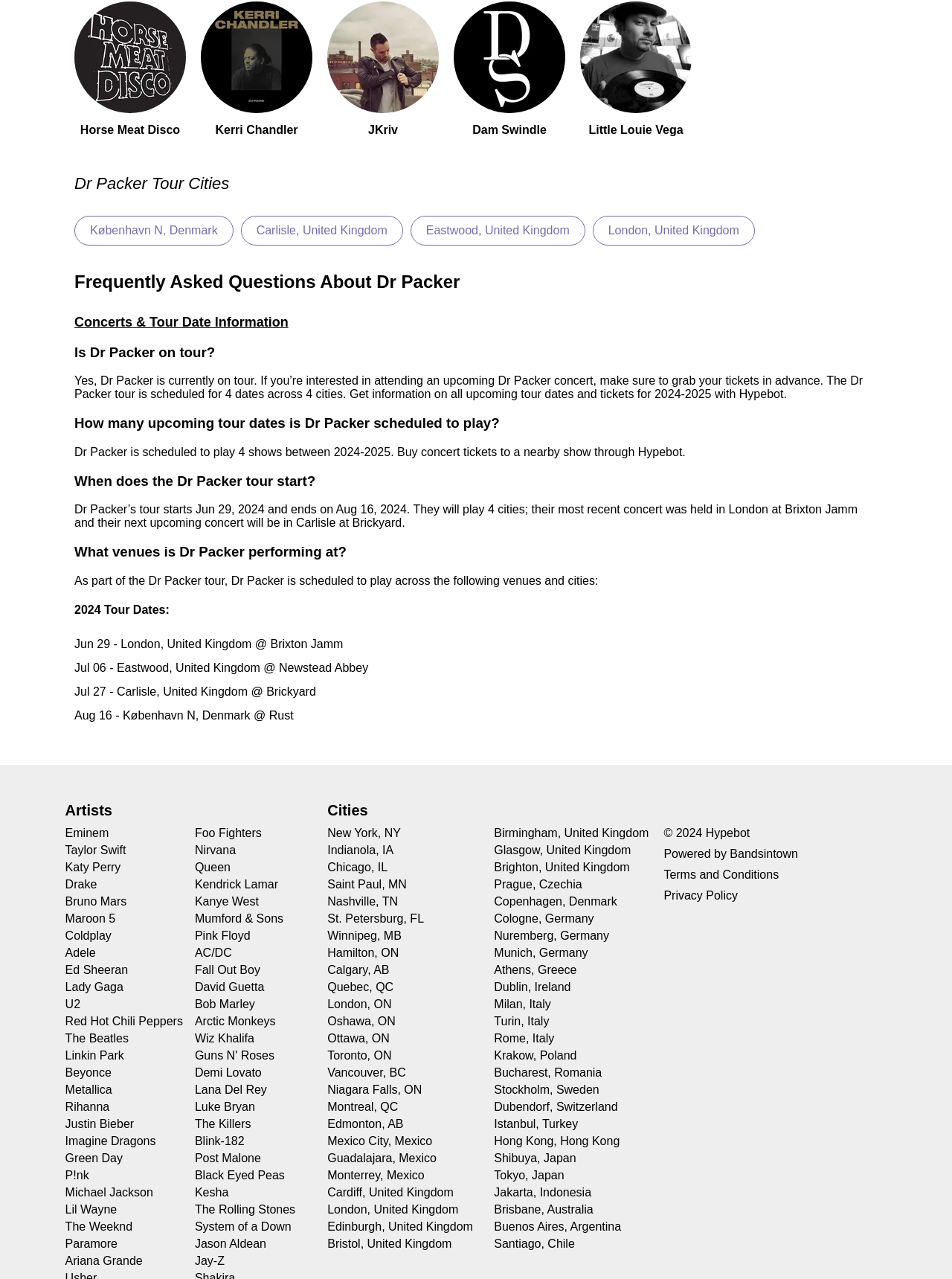Bounding box coordinates are specified in the format (top-left x, top-left y, bottom-right x, bottom-right y). All values are floating point numbers bounded between 0 and 1. Please provide the bounding box coordinate of the region this sentence describes: Integrating ReactJS with Backend Technologies

None